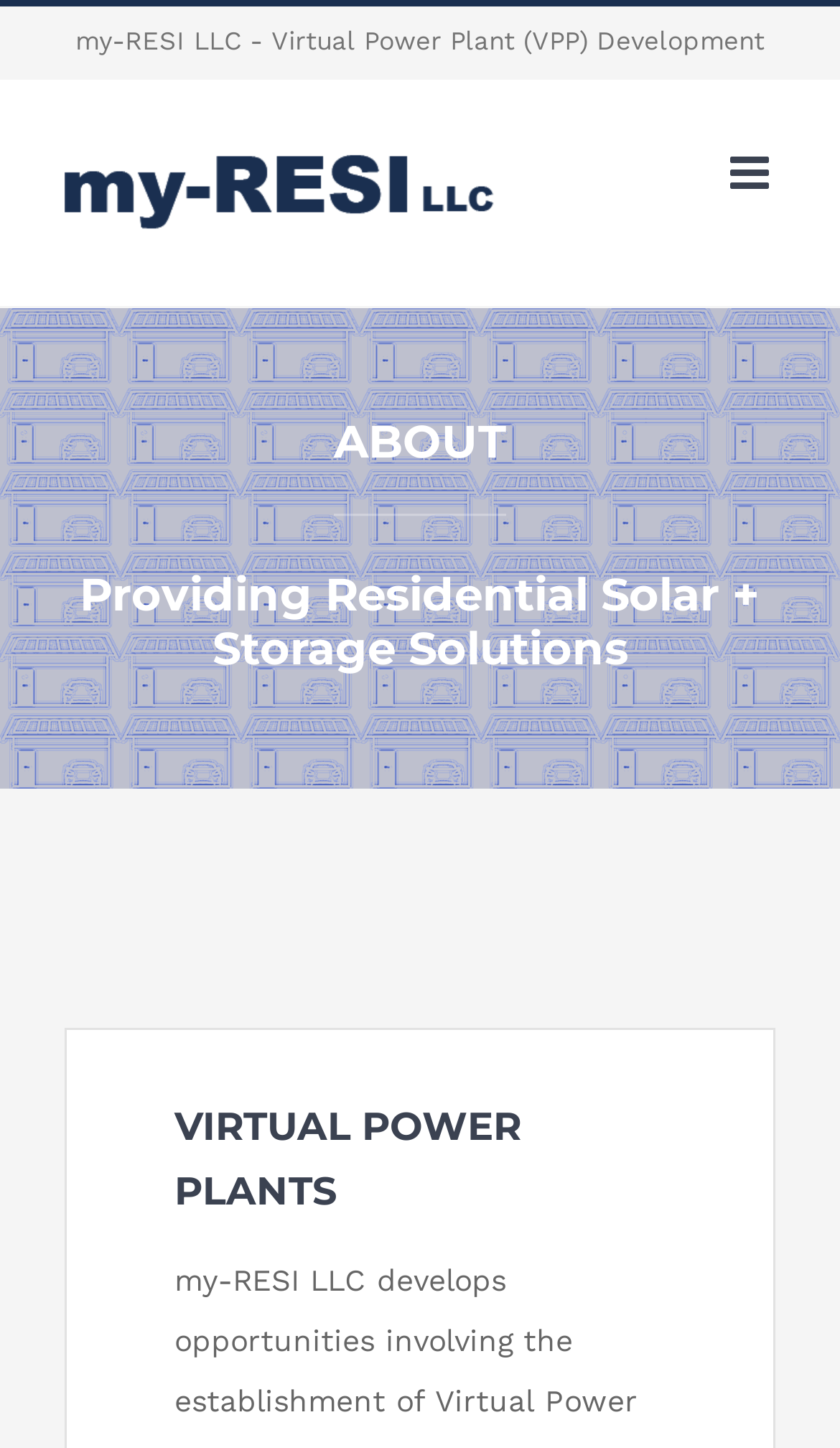How many headings are there on the webpage?
With the help of the image, please provide a detailed response to the question.

There are three heading elements on the webpage, namely 'ABOUT', 'Providing Residential Solar + Storage Solutions', and 'VIRTUAL POWER PLANTS'.